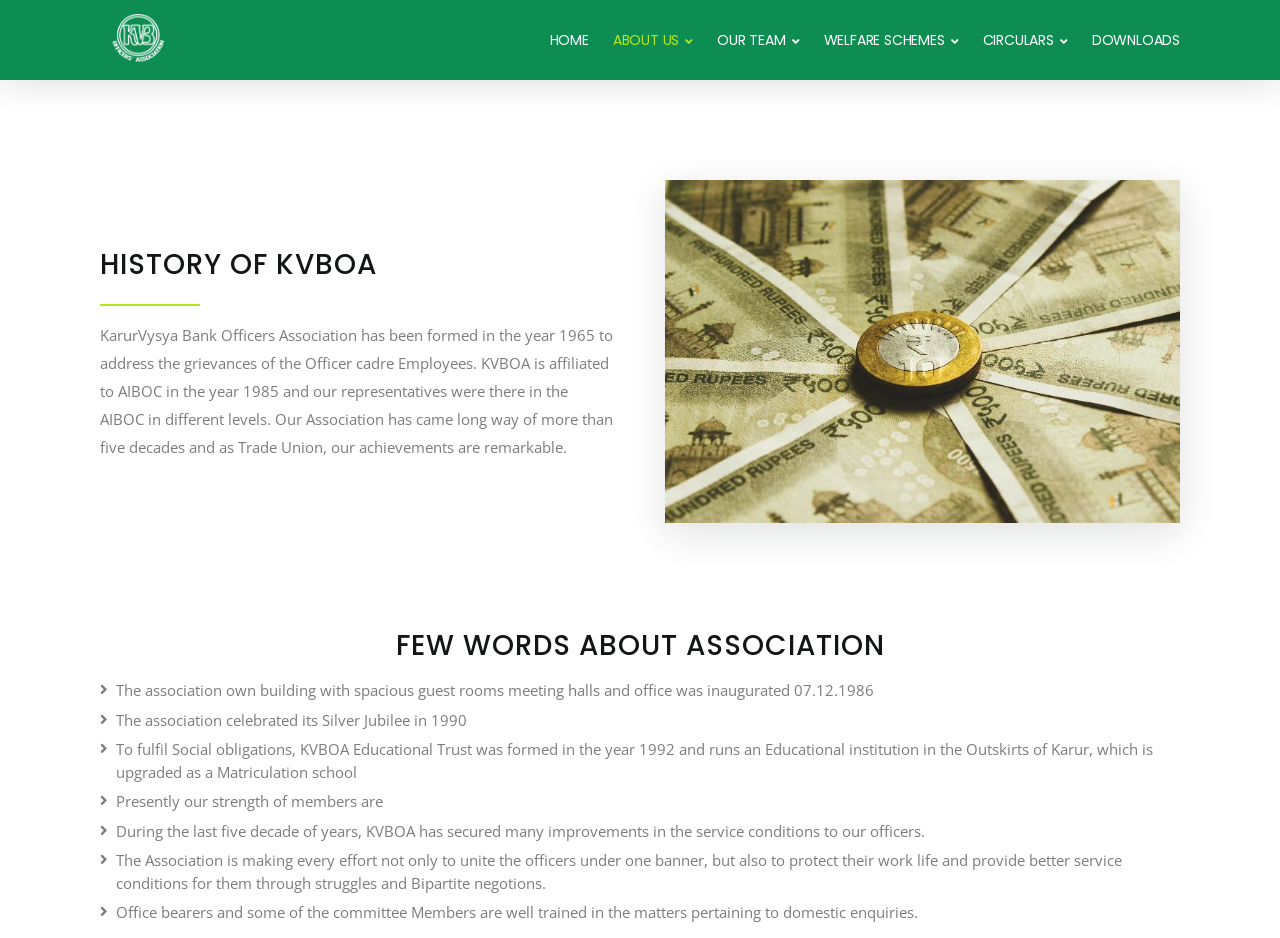What is the year KVBOA was formed?
Provide a concise answer using a single word or phrase based on the image.

1965